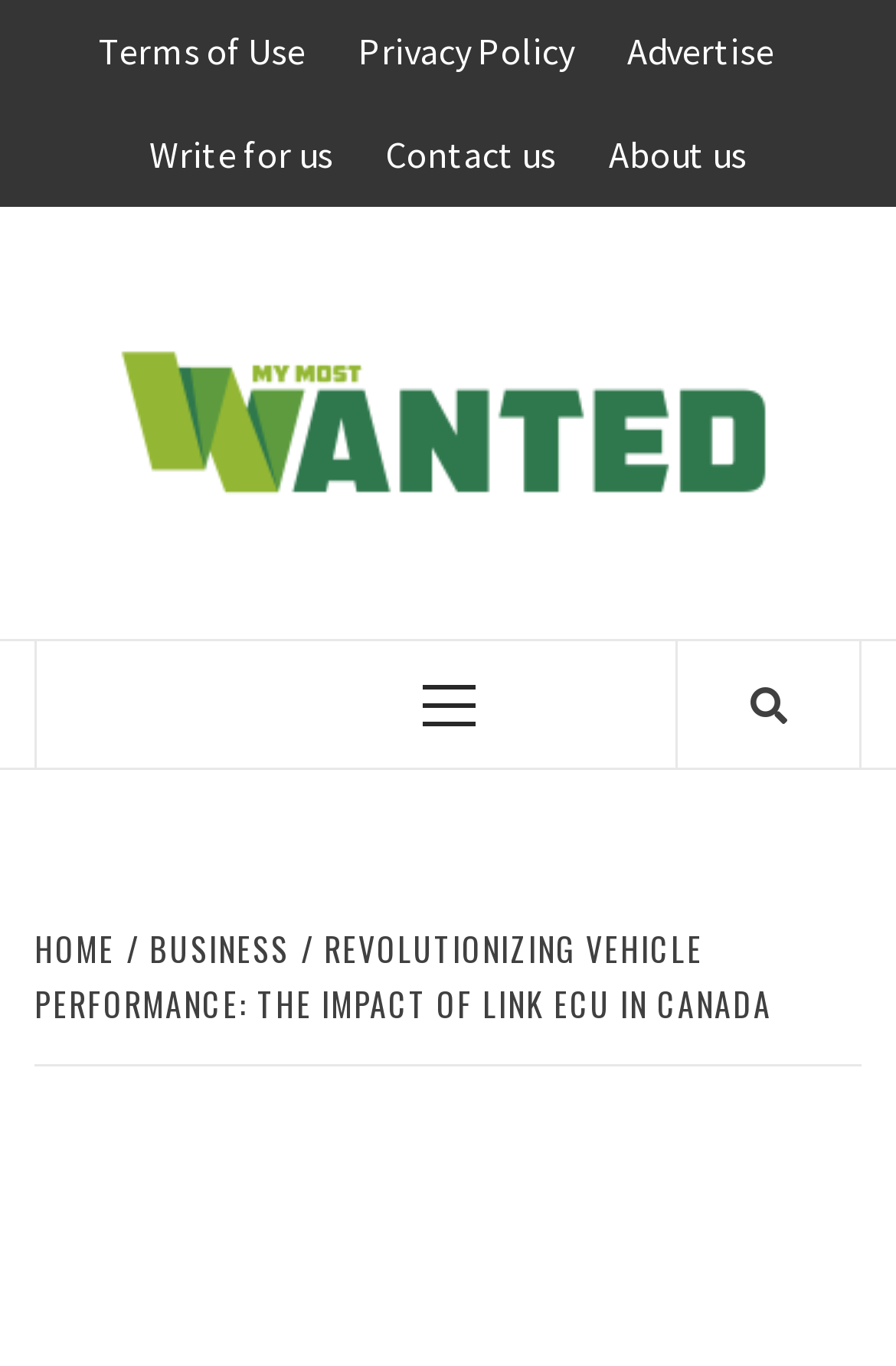Provide a thorough and detailed response to the question by examining the image: 
What is the purpose of the button?

I found a button with the text 'Primary Menu' which has a bounding box coordinate of [0.429, 0.469, 0.571, 0.562] and controls an element with the ID 'primary-menu', indicating that it is used to open or toggle the primary menu of the website.